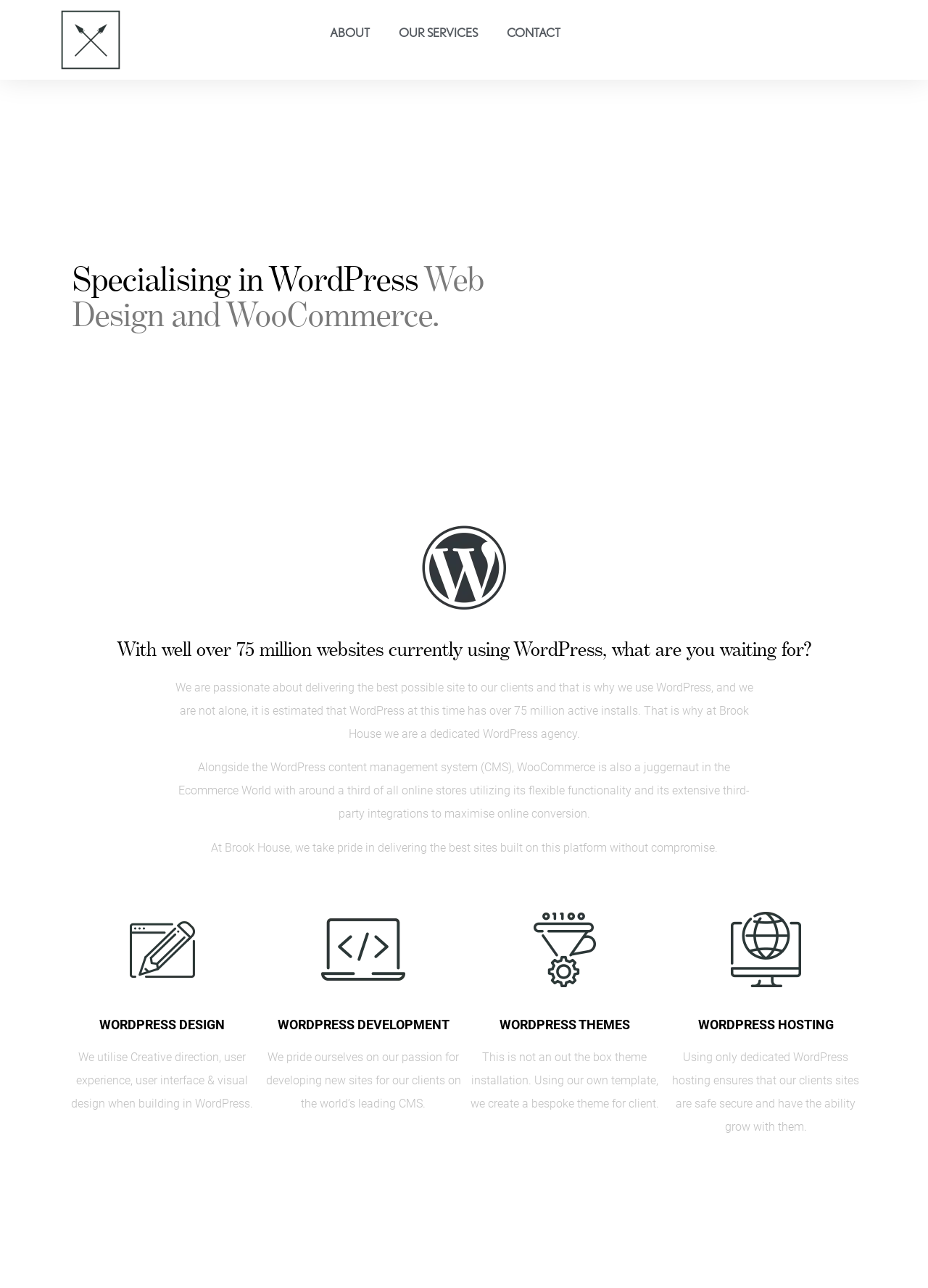Please answer the following query using a single word or phrase: 
What type of hosting does the company use for clients' sites?

dedicated WordPress hosting